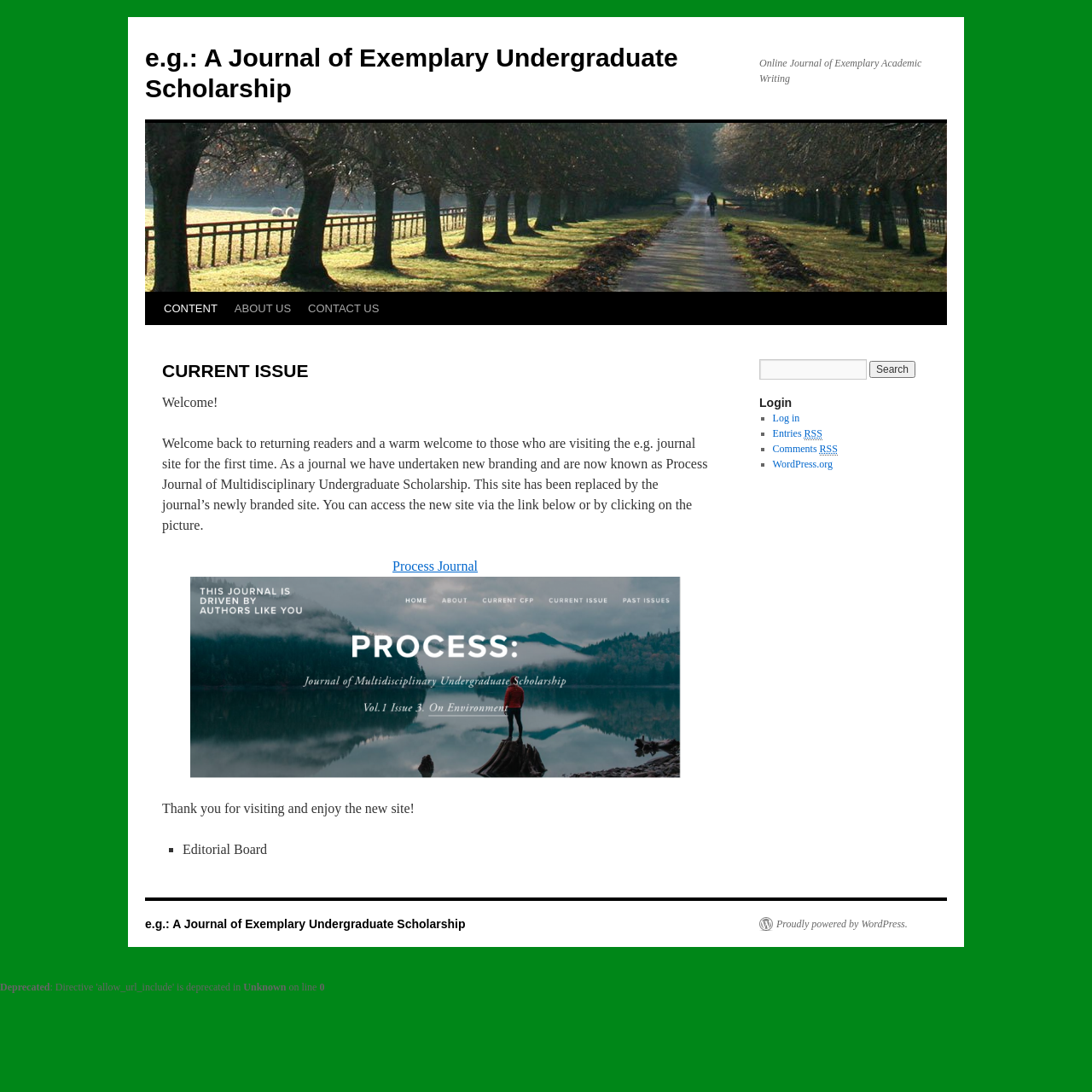From the image, can you give a detailed response to the question below:
What is the name of the journal?

The name of the journal can be found in the heading element at the top of the page, which reads 'e.g.: A Journal of Exemplary Undergraduate Scholarship'. This is also confirmed by the link element with the same text, which is likely a navigation link to the journal's homepage.